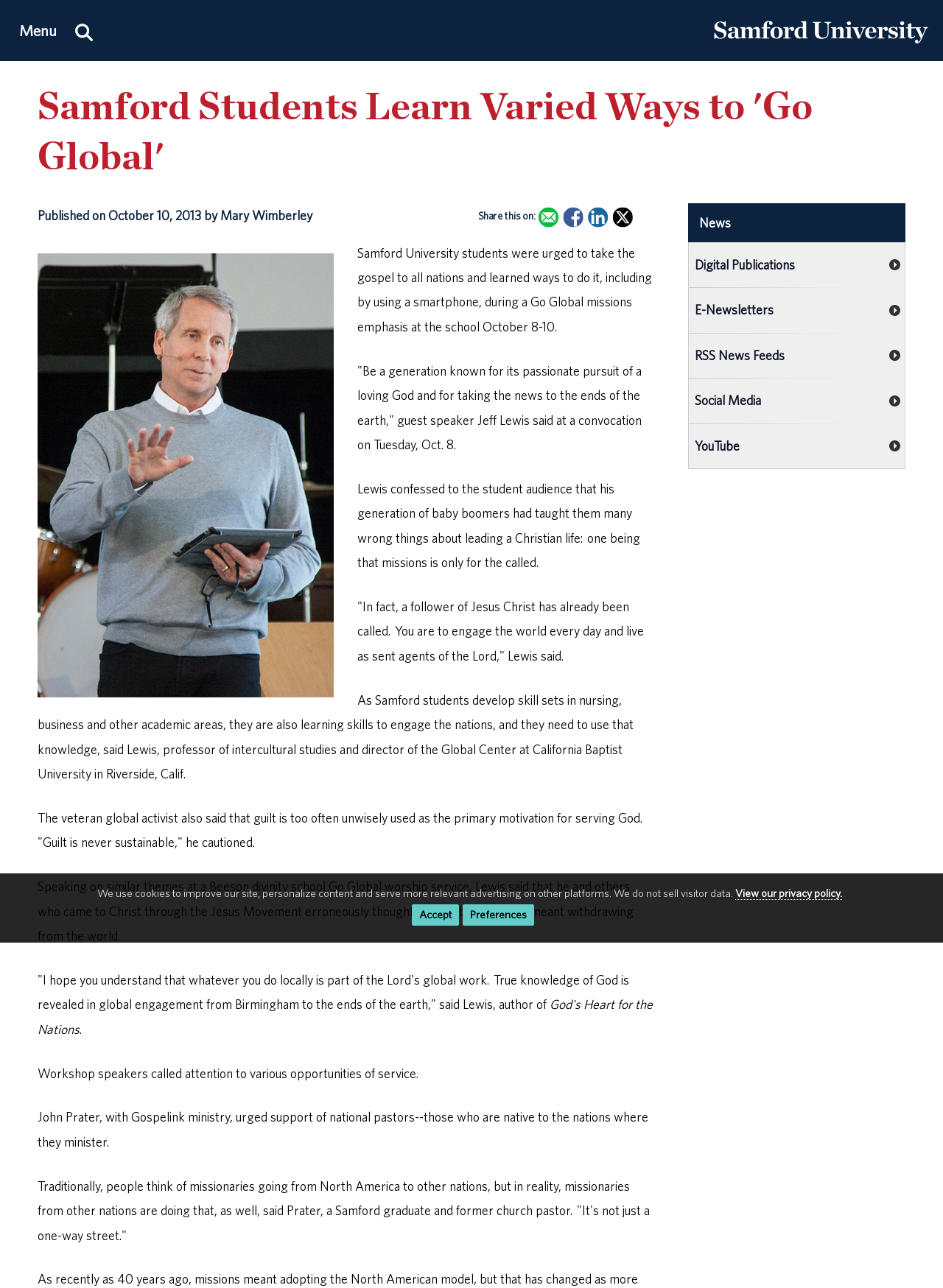What is the topic of the article?
Based on the image, respond with a single word or phrase.

Go Global missions